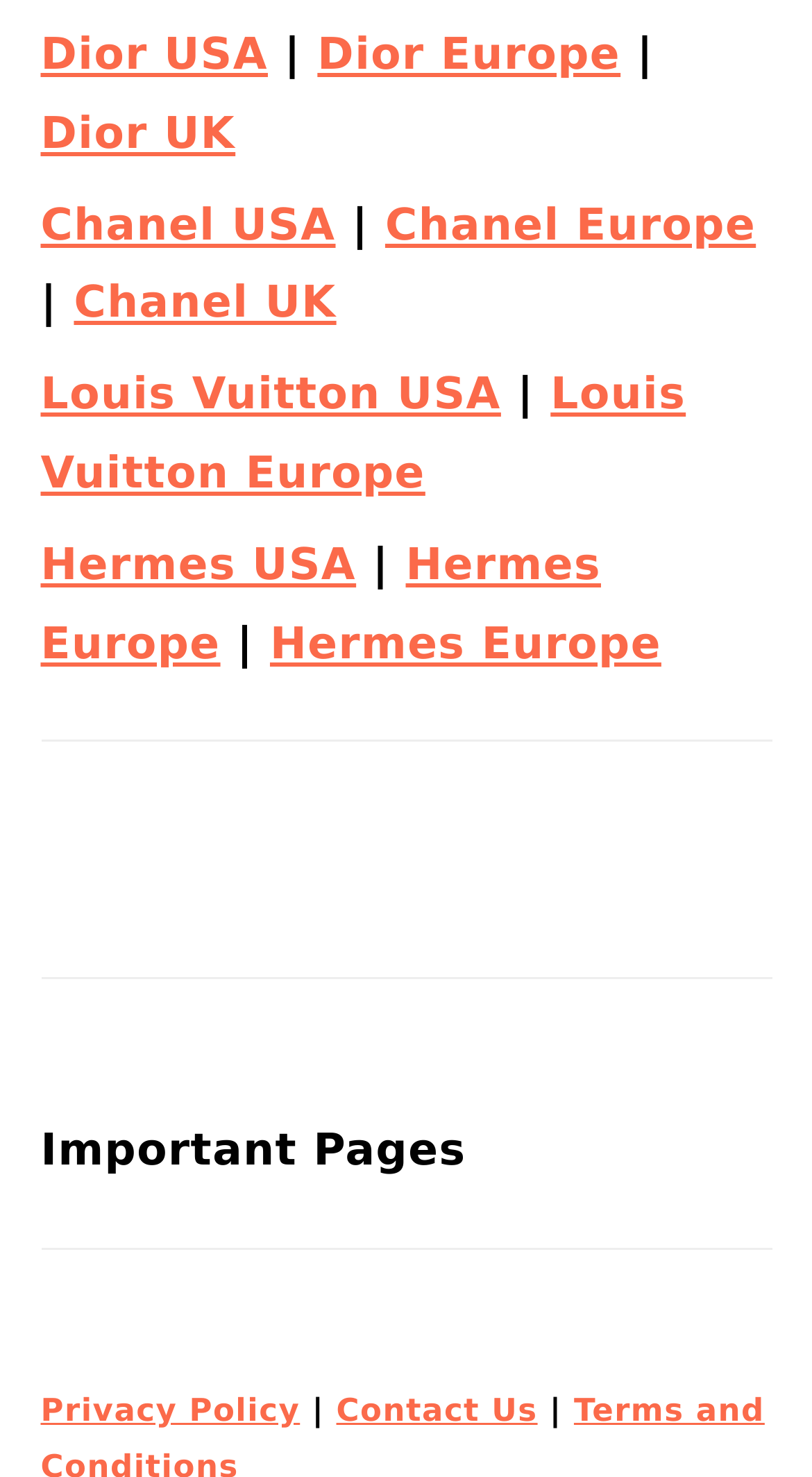Can you identify the bounding box coordinates of the clickable region needed to carry out this instruction: 'contact us'? The coordinates should be four float numbers within the range of 0 to 1, stated as [left, top, right, bottom].

[0.414, 0.942, 0.662, 0.968]